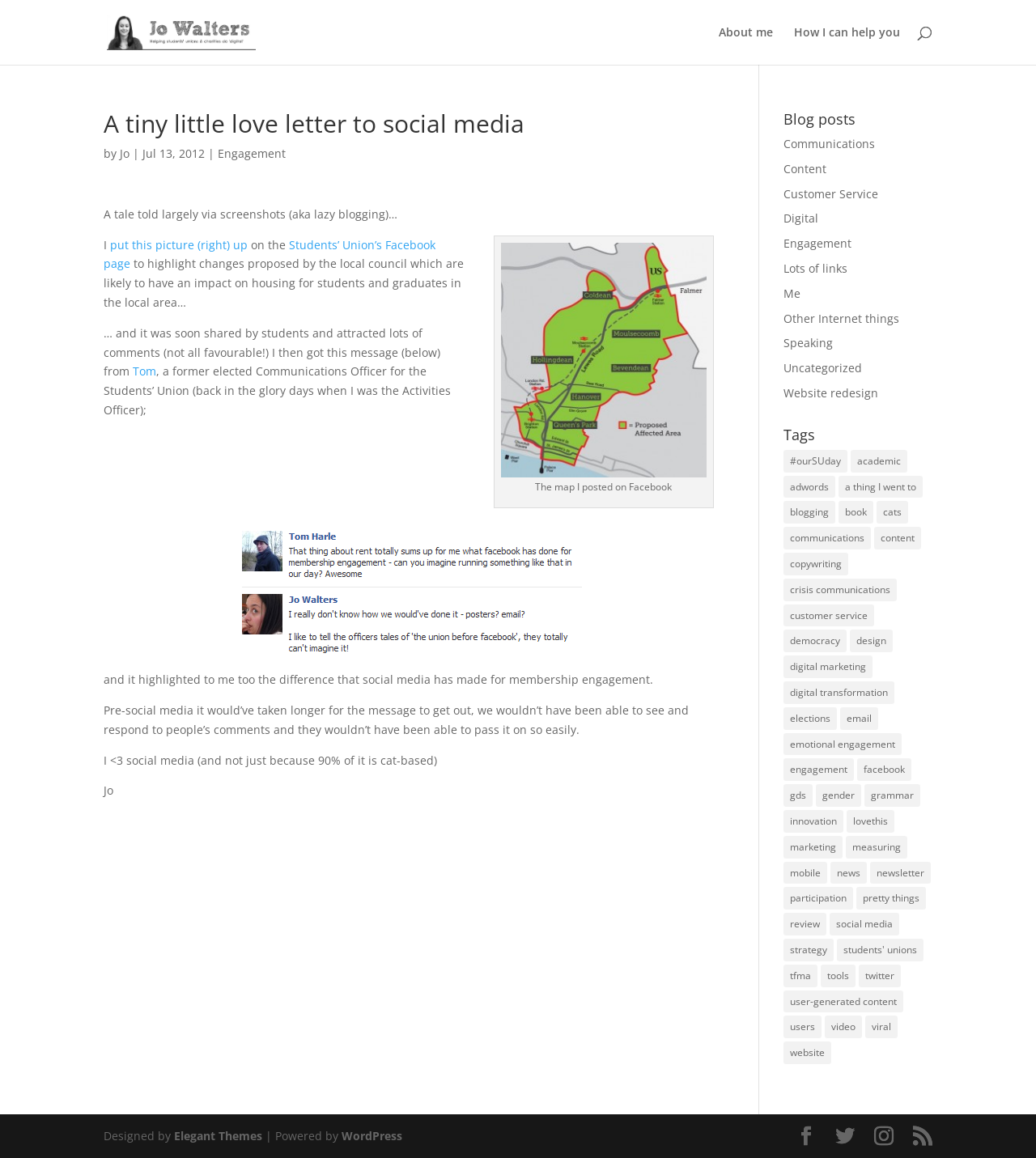Please mark the bounding box coordinates of the area that should be clicked to carry out the instruction: "View the 'Engagement' link".

[0.21, 0.126, 0.276, 0.139]